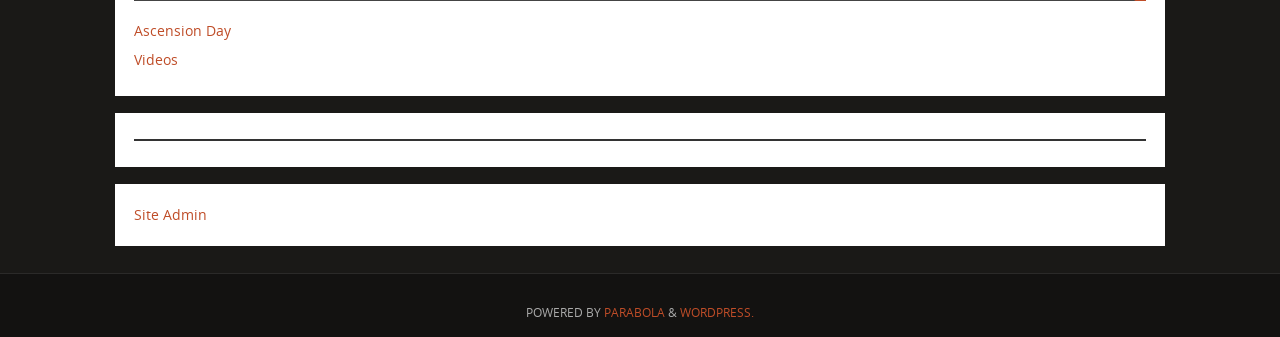What is the position of the 'Site Admin' link?
Based on the visual information, provide a detailed and comprehensive answer.

By comparing the y1 and y2 coordinates of the 'Site Admin' link with the separator, I found that the 'Site Admin' link is positioned below the separator on the webpage.